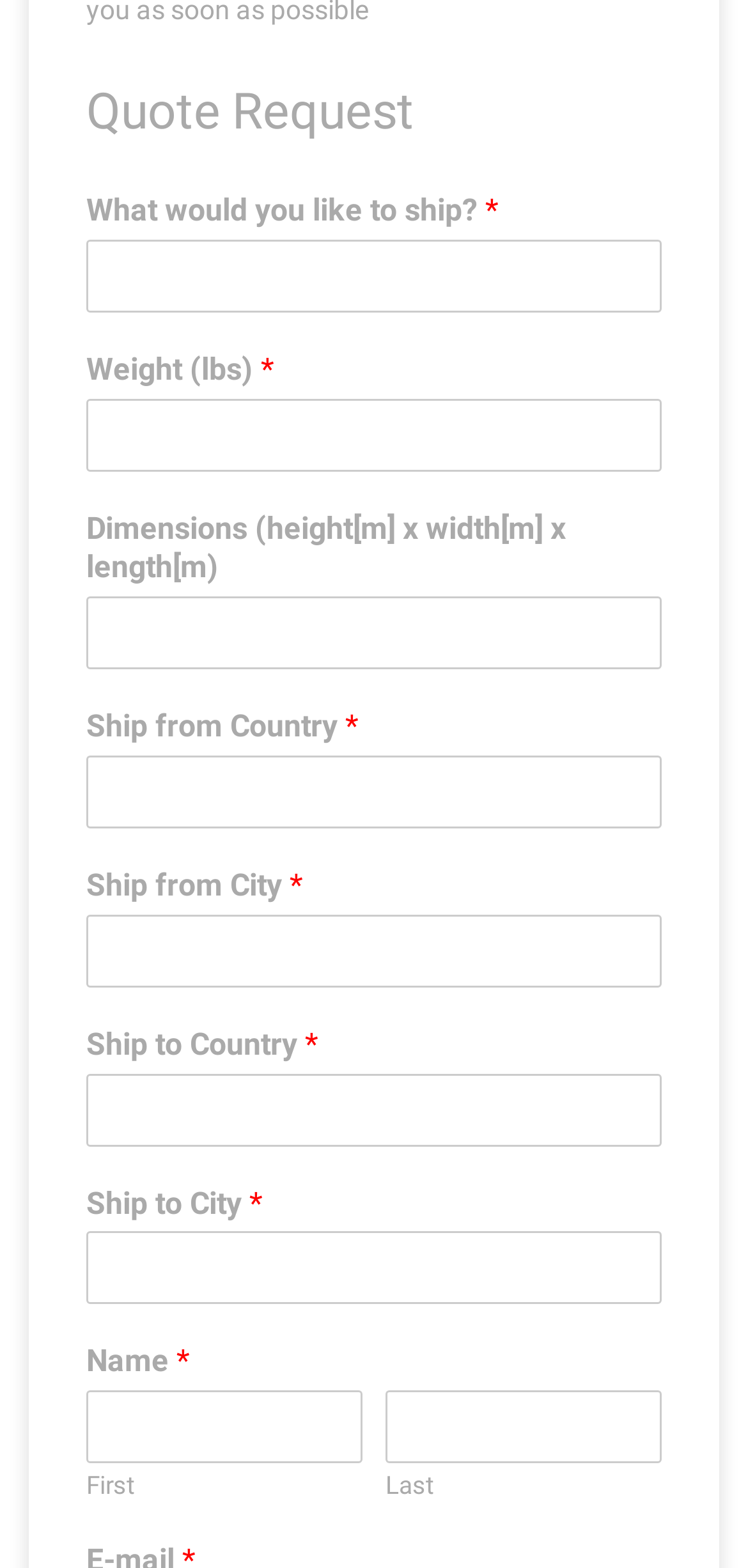Please locate the bounding box coordinates of the region I need to click to follow this instruction: "Enter your name".

[0.115, 0.887, 0.485, 0.933]